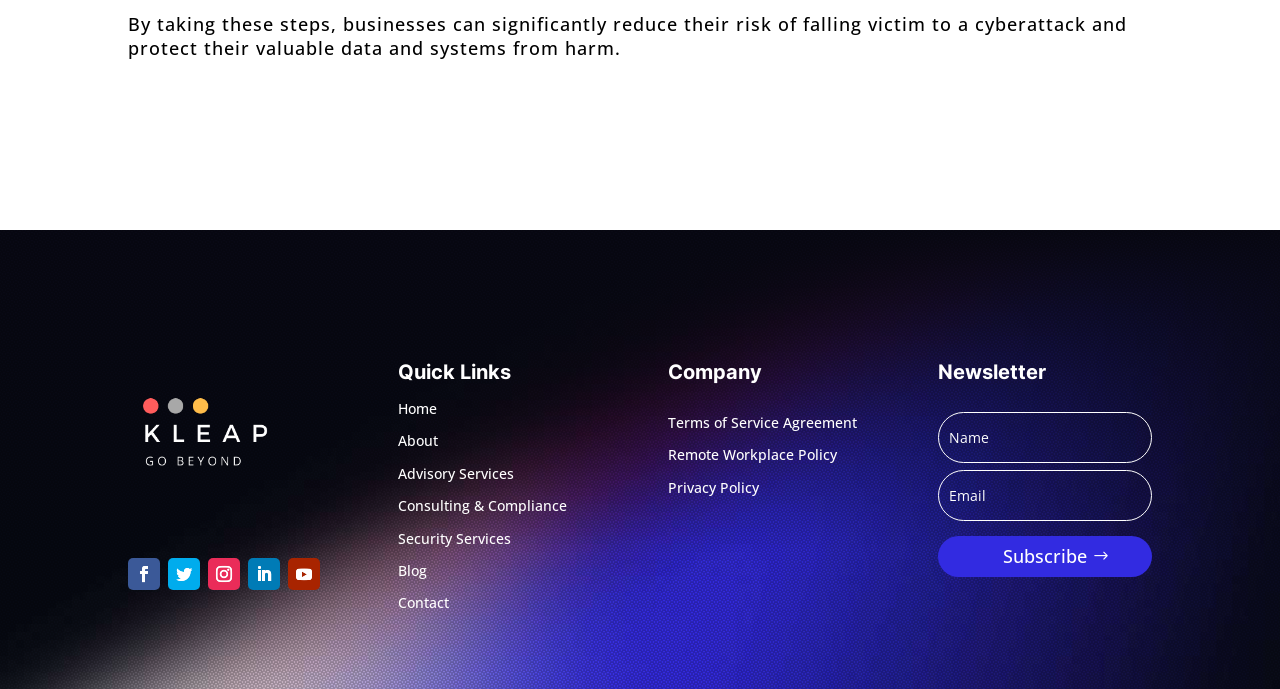What can be done with the 'Newsletter' section?
Provide a detailed answer to the question, using the image to inform your response.

The 'Newsletter' section contains two textboxes and a 'Subscribe' button, indicating that users can enter their information and subscribe to a newsletter.